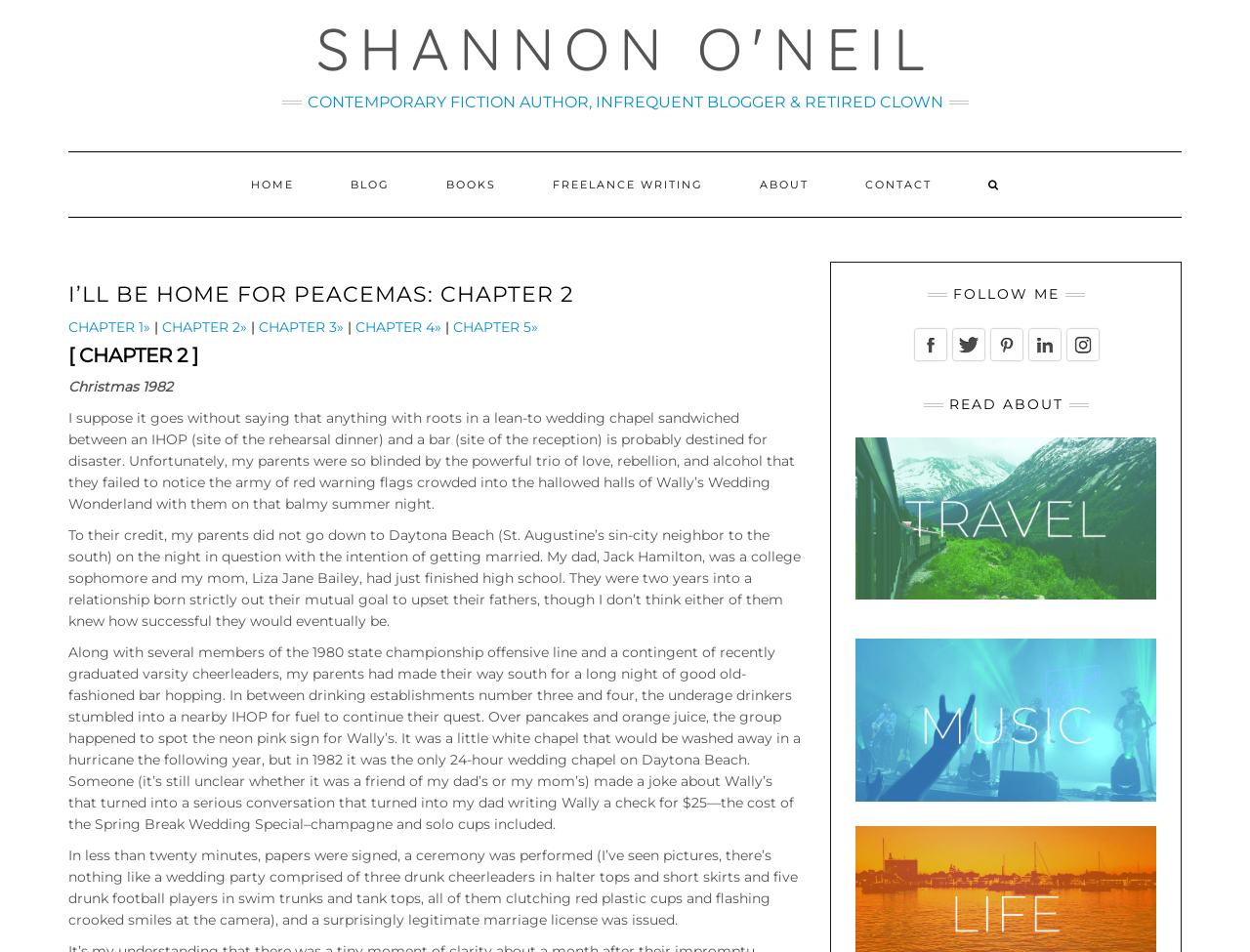Offer an extensive depiction of the webpage and its key elements.

This webpage is about Shannon O'Neil, a contemporary fiction author, infrequent blogger, and retired clown. At the top, there is a link to her name, followed by a brief description of her profession. Below this, there is a navigation menu with links to different sections of the website, including "Home", "Blog", "Books", "Freelance Writing", "About", and "Contact". 

To the right of the navigation menu, there is a social media section with links to Shannon's profiles on Facebook, Twitter, Pinterest, LinkedIn, and Instagram, each accompanied by an icon.

The main content of the webpage is a chapter from Shannon's book, "I'll Be Home for Peacemas". The chapter is divided into several sections, each with a heading. The text describes a story about Shannon's parents, who got married in a lean-to wedding chapel in Daytona Beach in 1982. The story is a humorous and lighthearted account of their wedding night, which involved a lot of drinking and a spontaneous decision to get married.

Above the chapter, there are links to other chapters of the book, including Chapter 1, Chapter 3, Chapter 4, and Chapter 5. To the right of the chapter, there is a section with headings "FOLLOW ME" and "READ ABOUT", which links to Shannon's social media profiles and a travel blog, respectively.